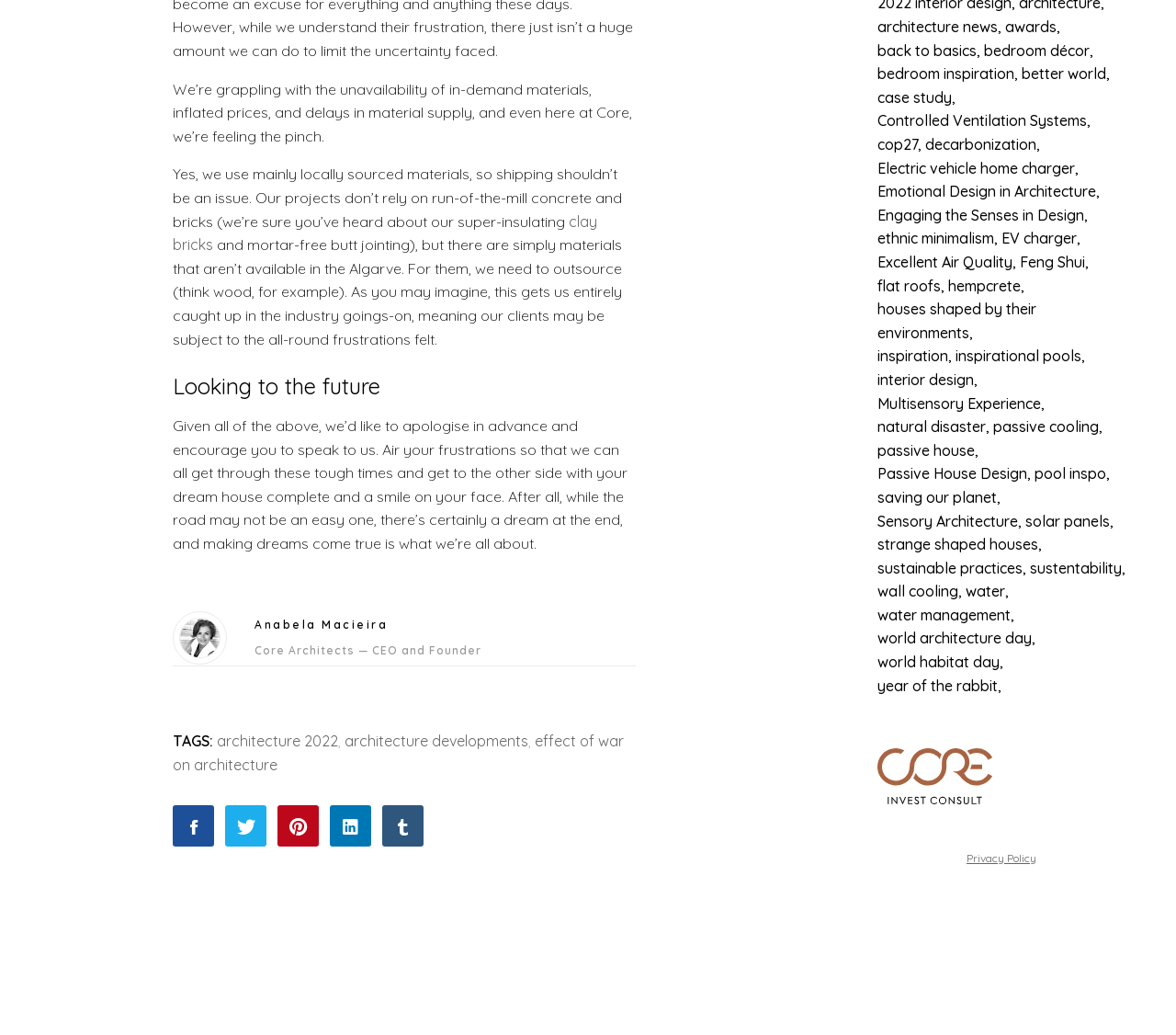Who is the CEO and Founder of Core Architects?
Please use the image to provide an in-depth answer to the question.

The text mentions Anabela Macieira as the CEO and Founder of Core Architects, which is indicated by the heading 'Anabela Macieira' followed by 'Core Architects — CEO and Founder'.